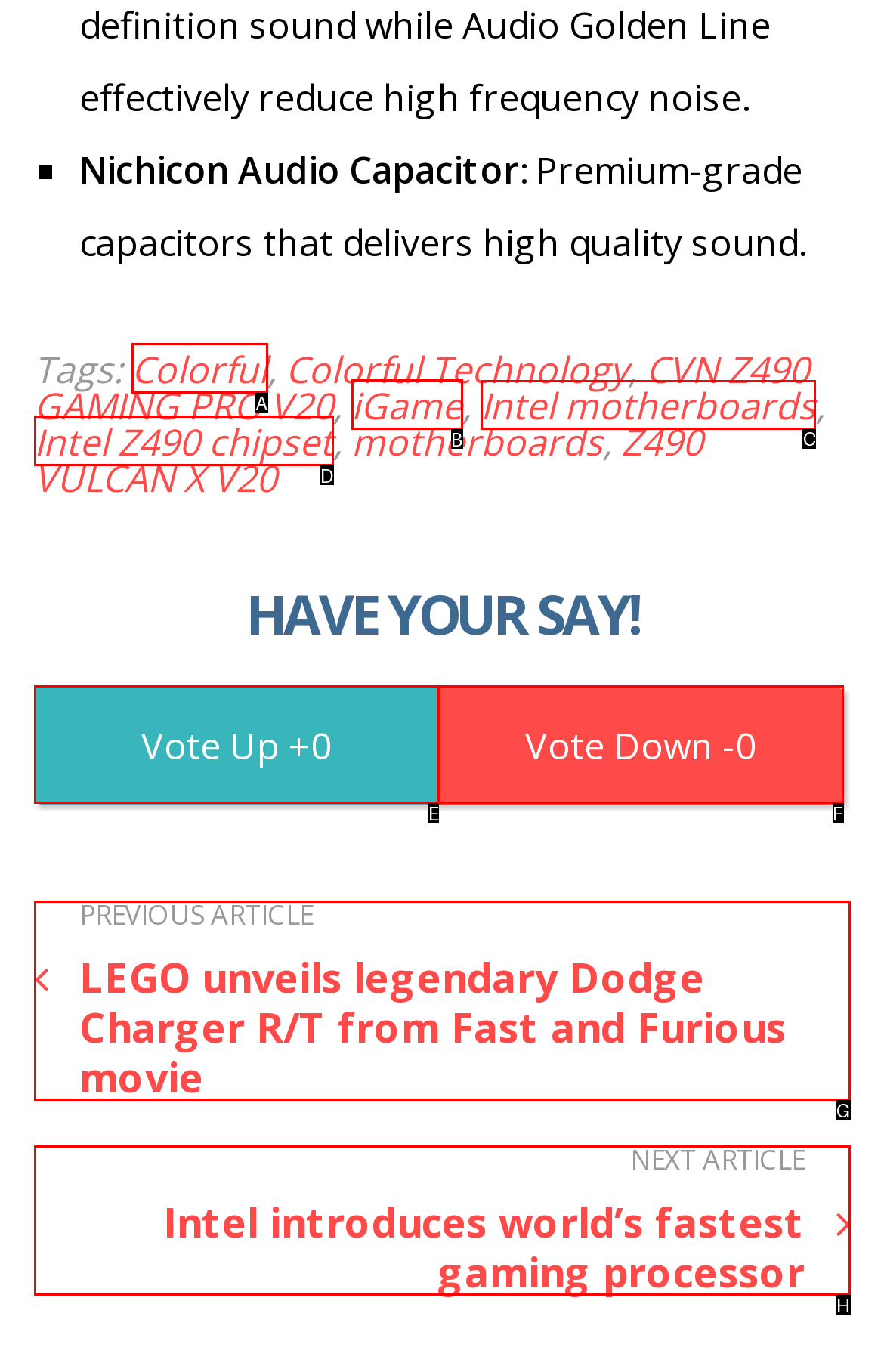Which letter corresponds to the correct option to complete the task: Click on the link to view the product Intel motherboards?
Answer with the letter of the chosen UI element.

C